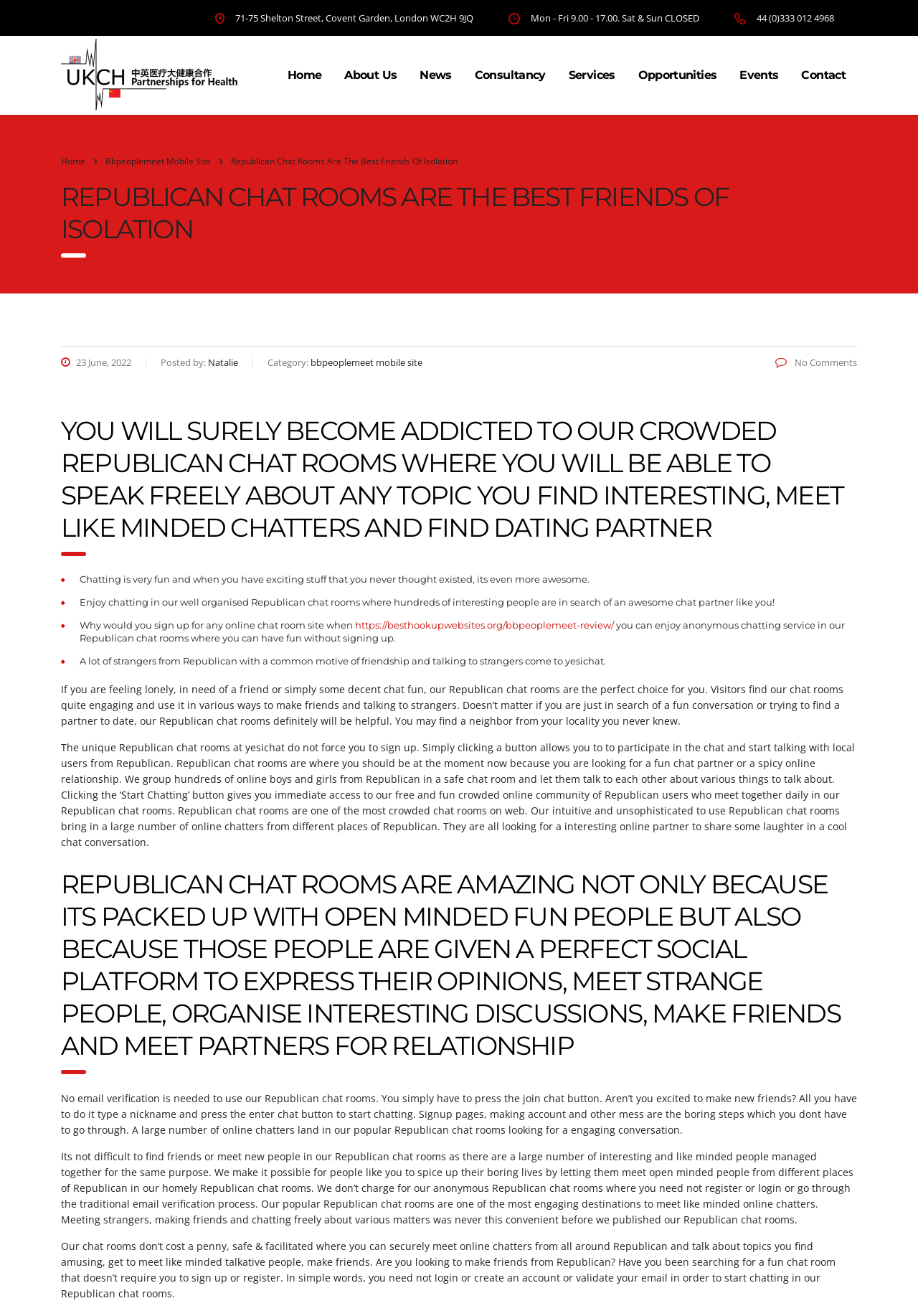Explain the features and main sections of the webpage comprehensively.

This webpage appears to be a blog or article page focused on Republican chat rooms. At the top of the page, there is a header section with the website's title, "UKCPFH", accompanied by an image and a link to the website's homepage. Below this, there is a section displaying the website's contact information, including an address, phone number, and business hours.

The main content of the page is divided into several sections. The first section has a heading that reads "REPUBLICAN CHAT ROOMS ARE THE BEST FRIENDS OF ISOLATION" and is followed by a brief introduction to the topic. Below this, there is a section with a heading that reads "YOU WILL SURELY BECOME ADDICTED TO OUR CROWDED REPUBLICAN CHAT ROOMS..." and contains several paragraphs of text describing the benefits of using the chat rooms.

The page also features a navigation menu at the top with links to various sections of the website, including "Home", "About Us", "News", "Consultancy", "Services", "Opportunities", "Events", and "Contact". There is also a secondary navigation menu with links to "Home" and "Bbpeoplemeet Mobile Site".

Throughout the page, there are several blocks of text that describe the features and benefits of the Republican chat rooms, including the ability to chat anonymously, meet like-minded people, and engage in discussions on various topics. The tone of the text is informal and conversational, with a focus on encouraging users to join the chat rooms and start chatting.